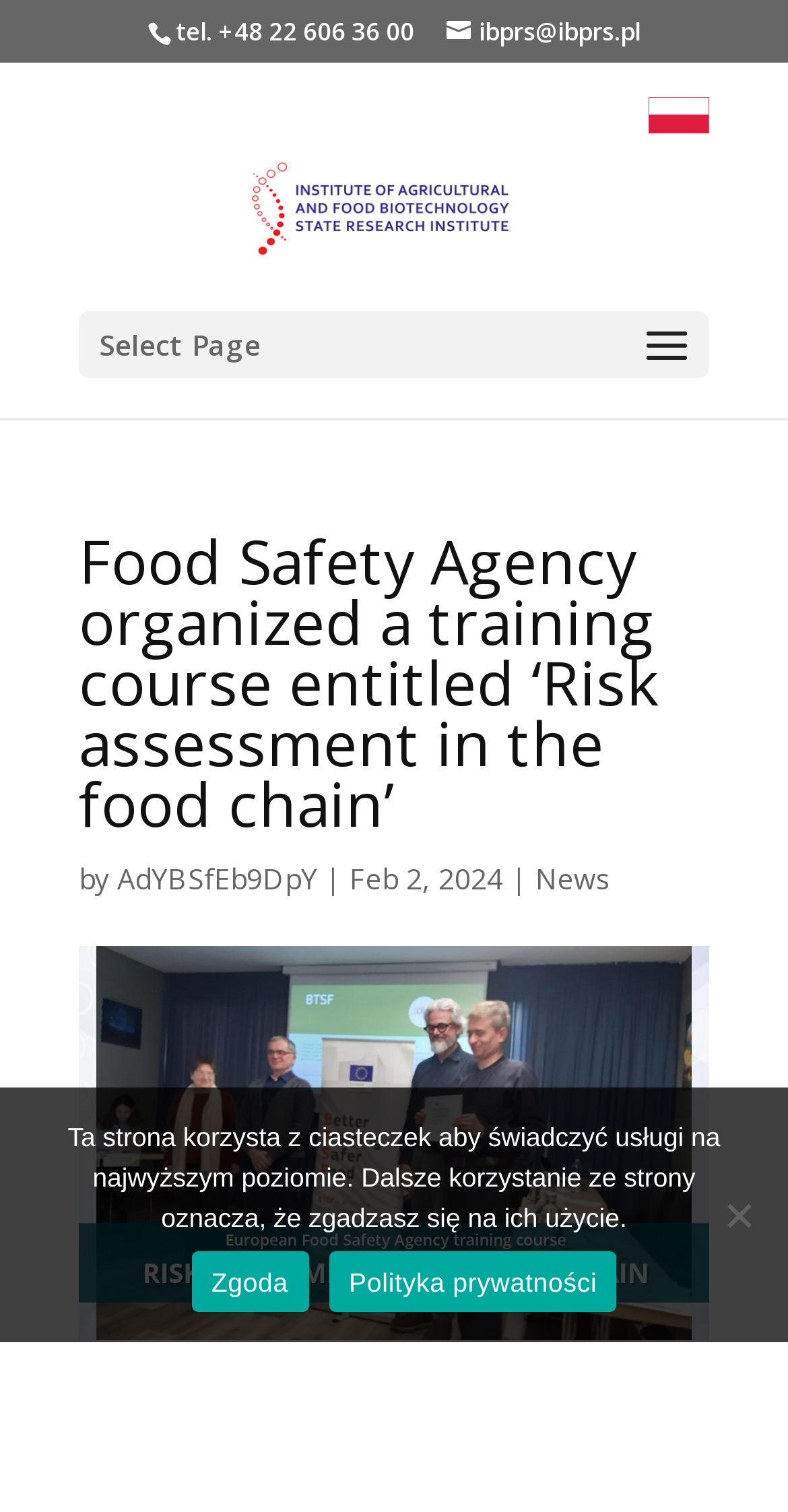Find the bounding box of the UI element described as: "May 2020". The bounding box coordinates should be given as four float values between 0 and 1, i.e., [left, top, right, bottom].

None